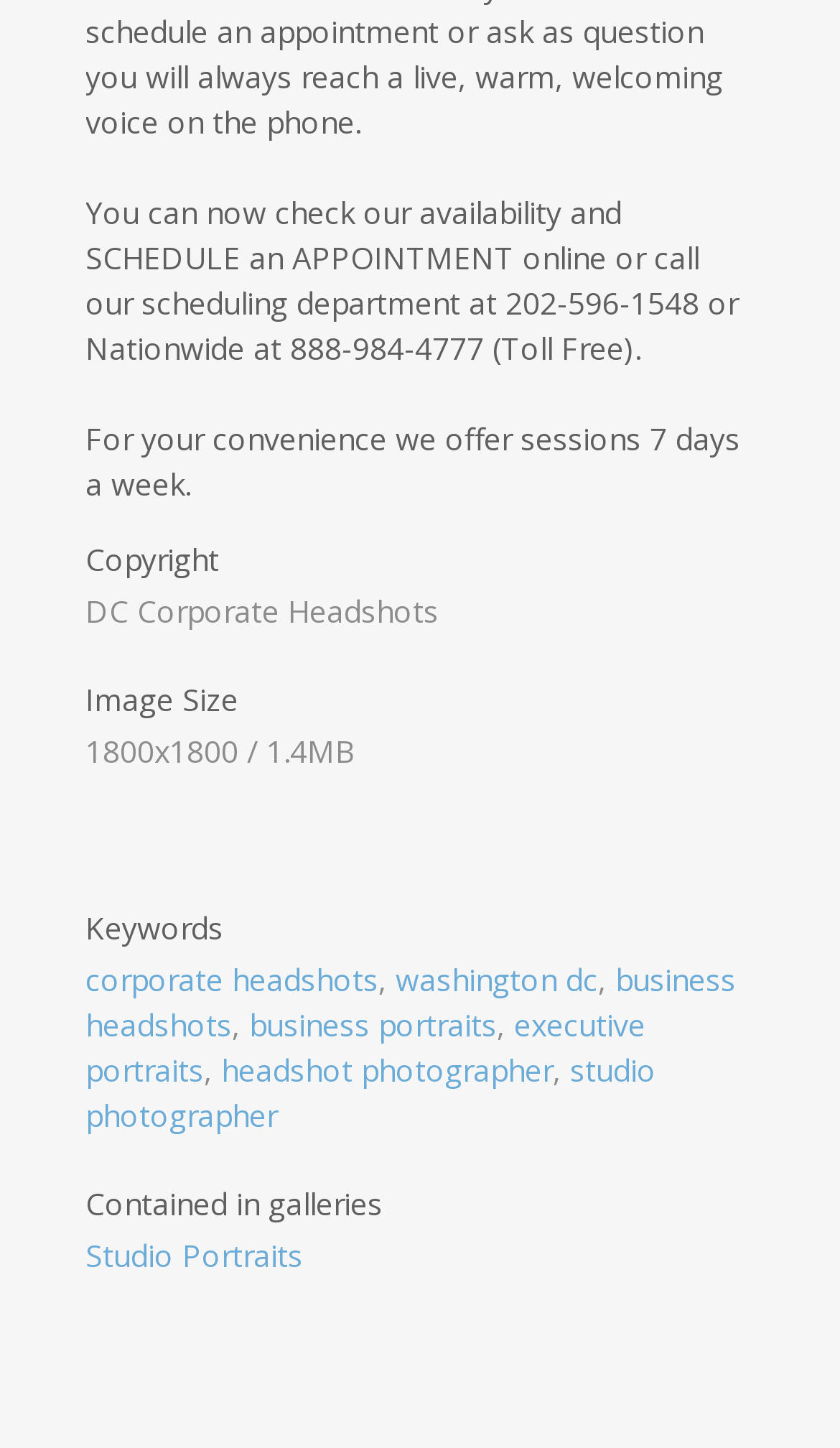Please predict the bounding box coordinates of the element's region where a click is necessary to complete the following instruction: "View DC Corporate Headshots". The coordinates should be represented by four float numbers between 0 and 1, i.e., [left, top, right, bottom].

[0.101, 0.408, 0.522, 0.437]